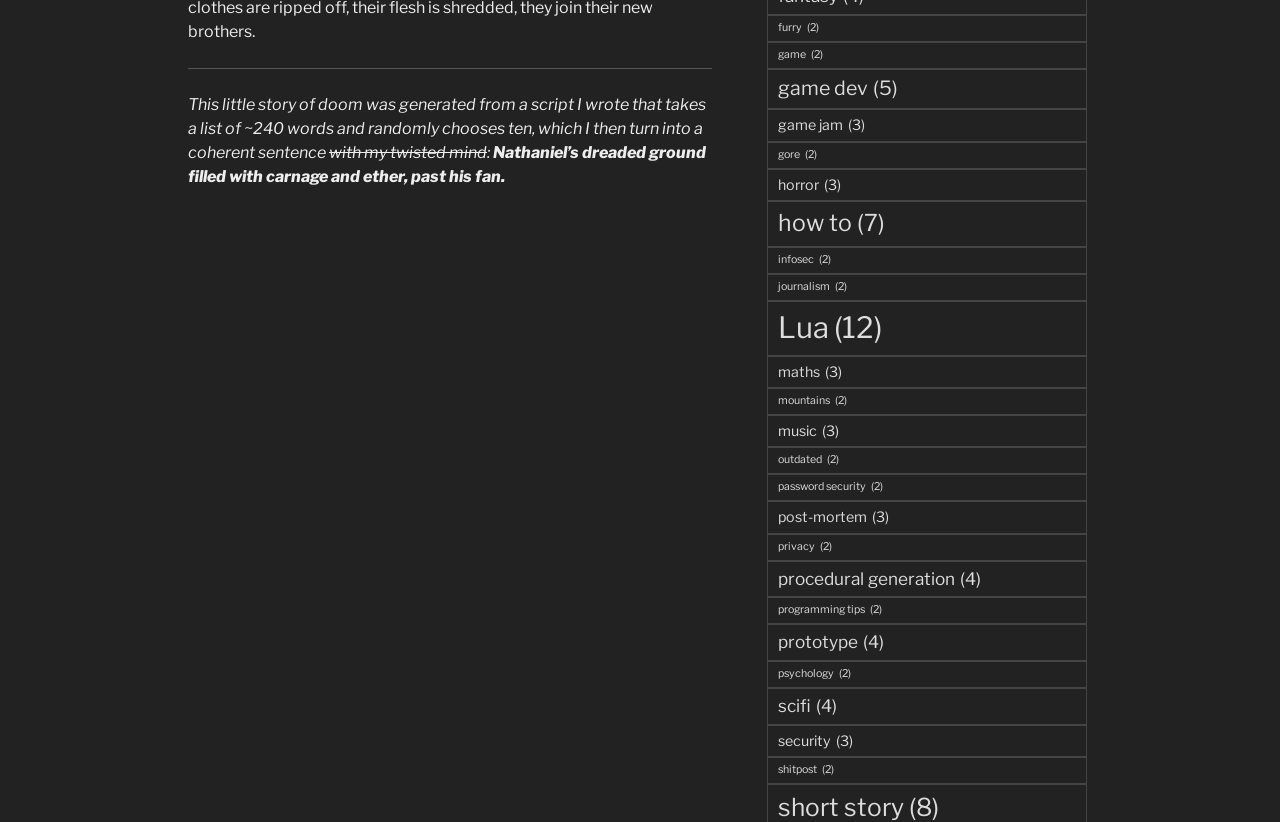Given the webpage screenshot and the description, determine the bounding box coordinates (top-left x, top-left y, bottom-right x, bottom-right y) that define the location of the UI element matching this description: security (3)

[0.599, 0.882, 0.849, 0.921]